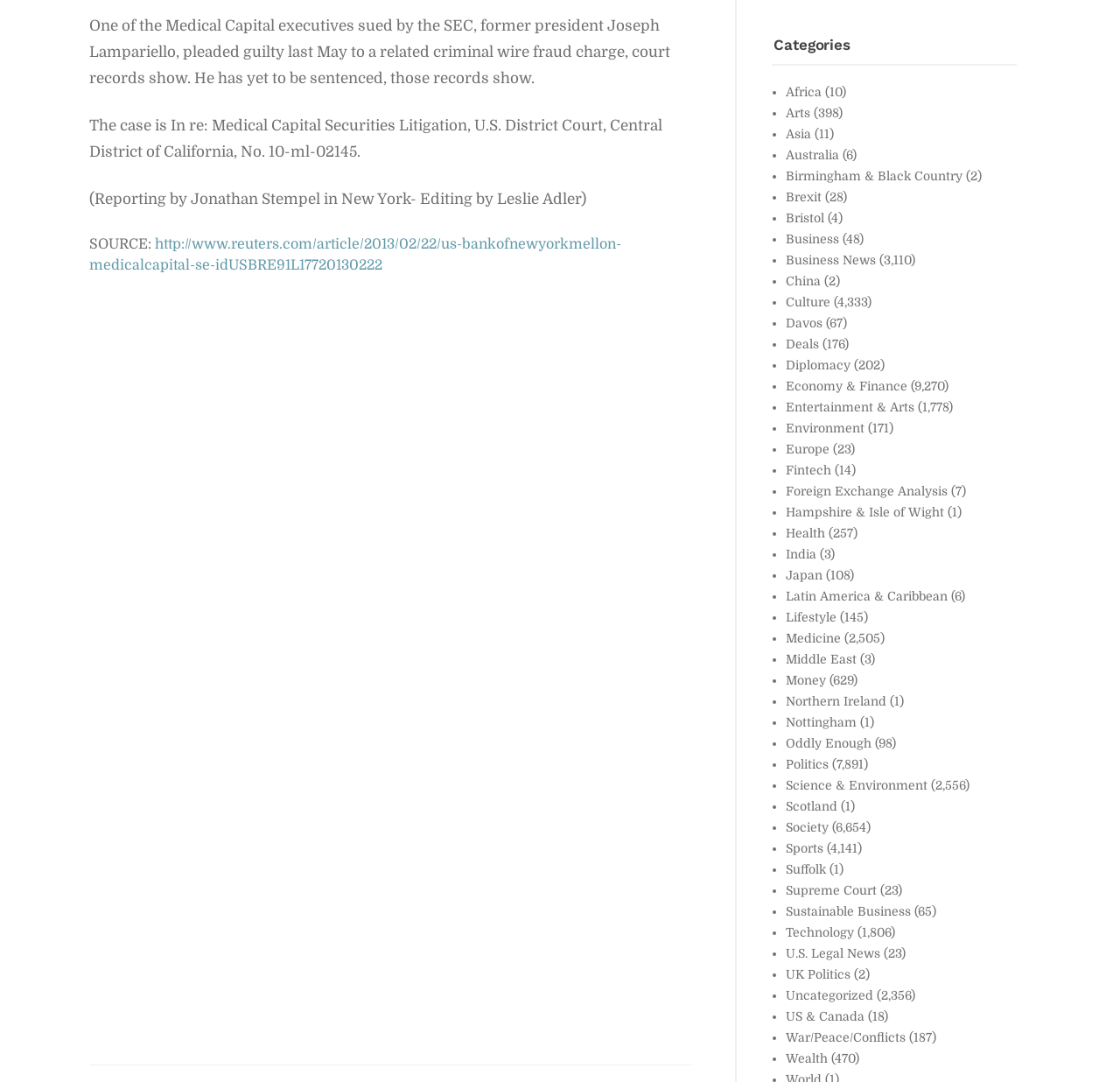Locate the bounding box for the described UI element: "Supreme Court". Ensure the coordinates are four float numbers between 0 and 1, formatted as [left, top, right, bottom].

[0.702, 0.816, 0.783, 0.829]